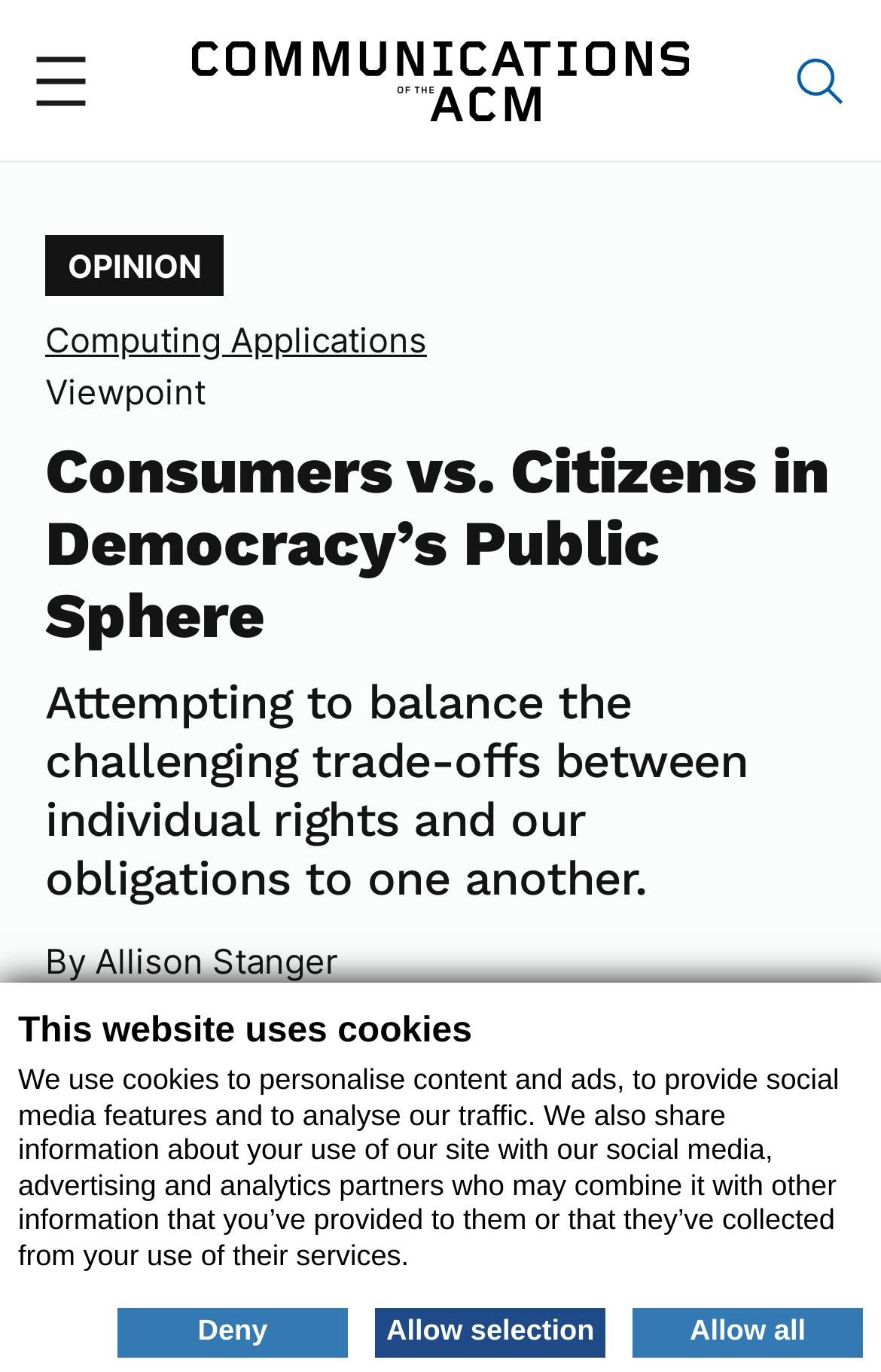Identify and provide the main heading of the webpage.

Consumers vs. Citizens in Democracy’s Public Sphere